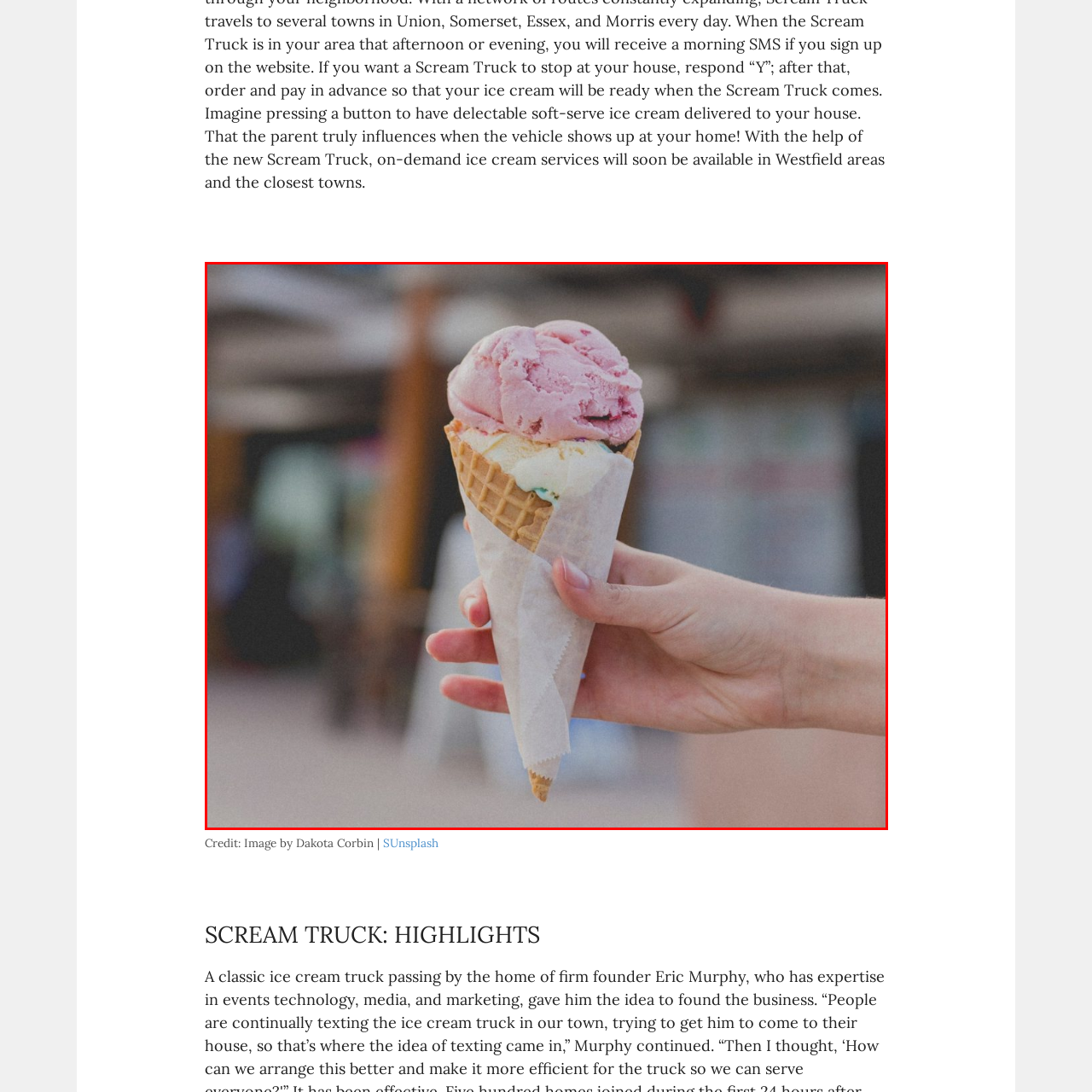What is the design of the ice cream cone?
Focus on the image bounded by the red box and reply with a one-word or phrase answer.

Classic waffle